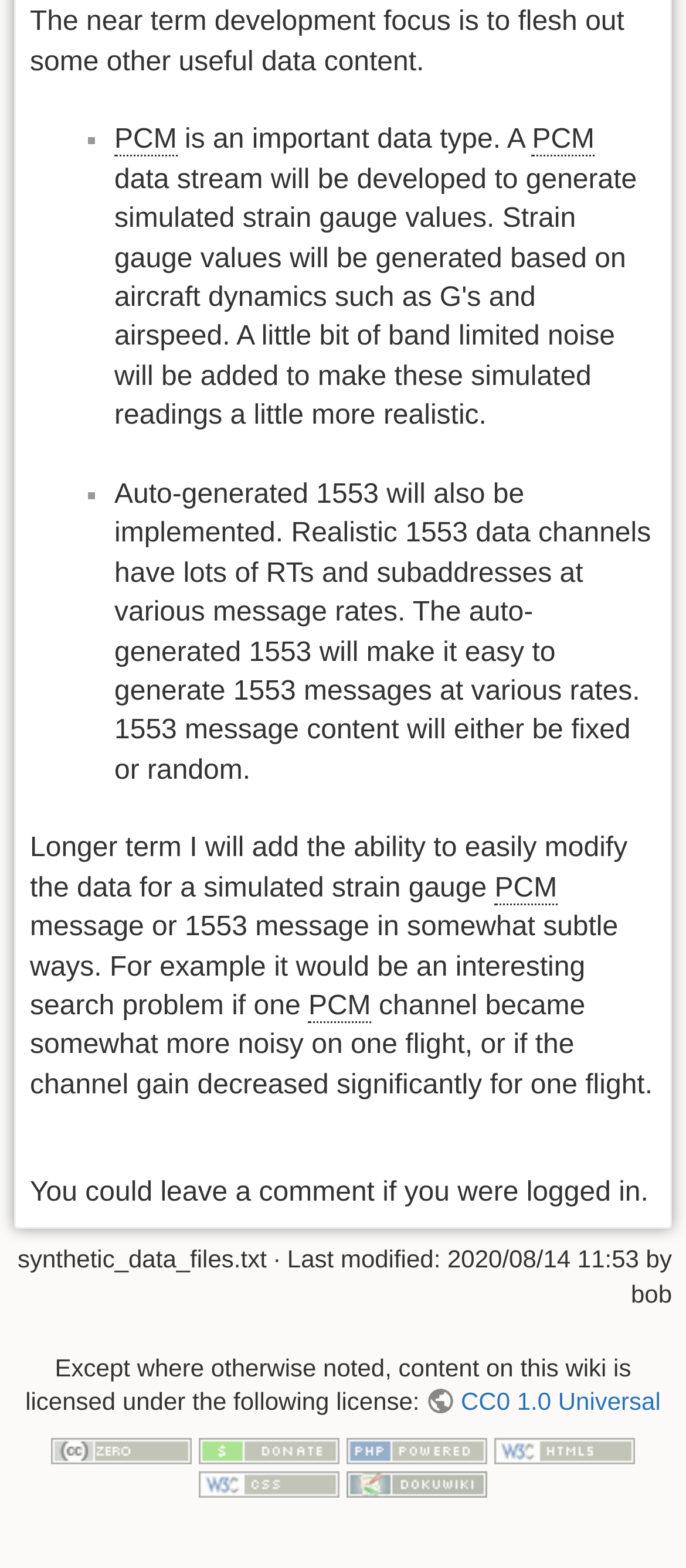Using the information shown in the image, answer the question with as much detail as possible: What license is the content on this wiki licensed under?

According to the link element with ID 38, the content on this wiki is licensed under the CC0 1.0 Universal license.